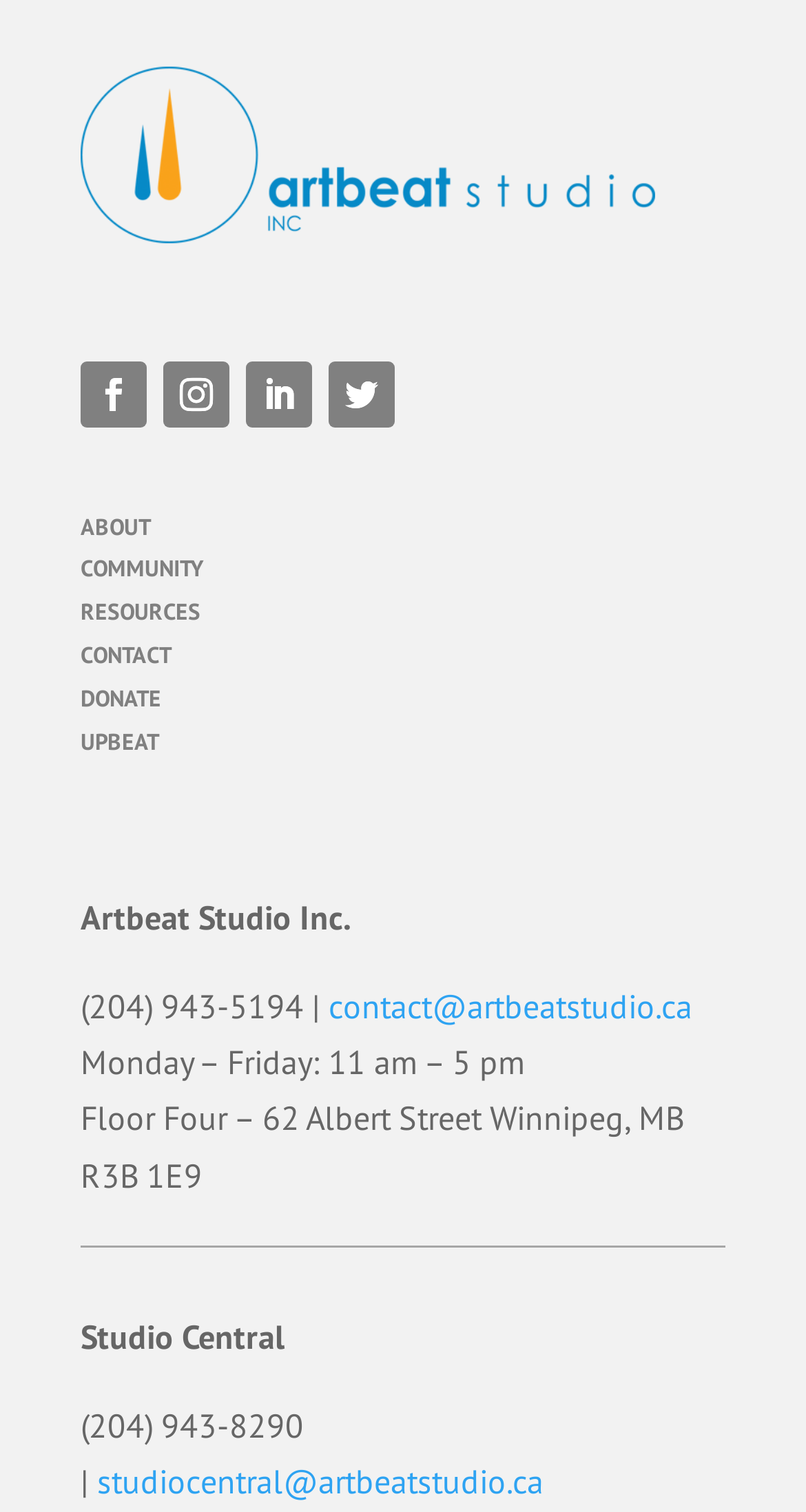What is the name of the organization?
Refer to the screenshot and deliver a thorough answer to the question presented.

The name of the organization can be found in the static text element 'Artbeat Studio Inc.' located at the top of the webpage, which suggests that it is the title or header of the webpage.